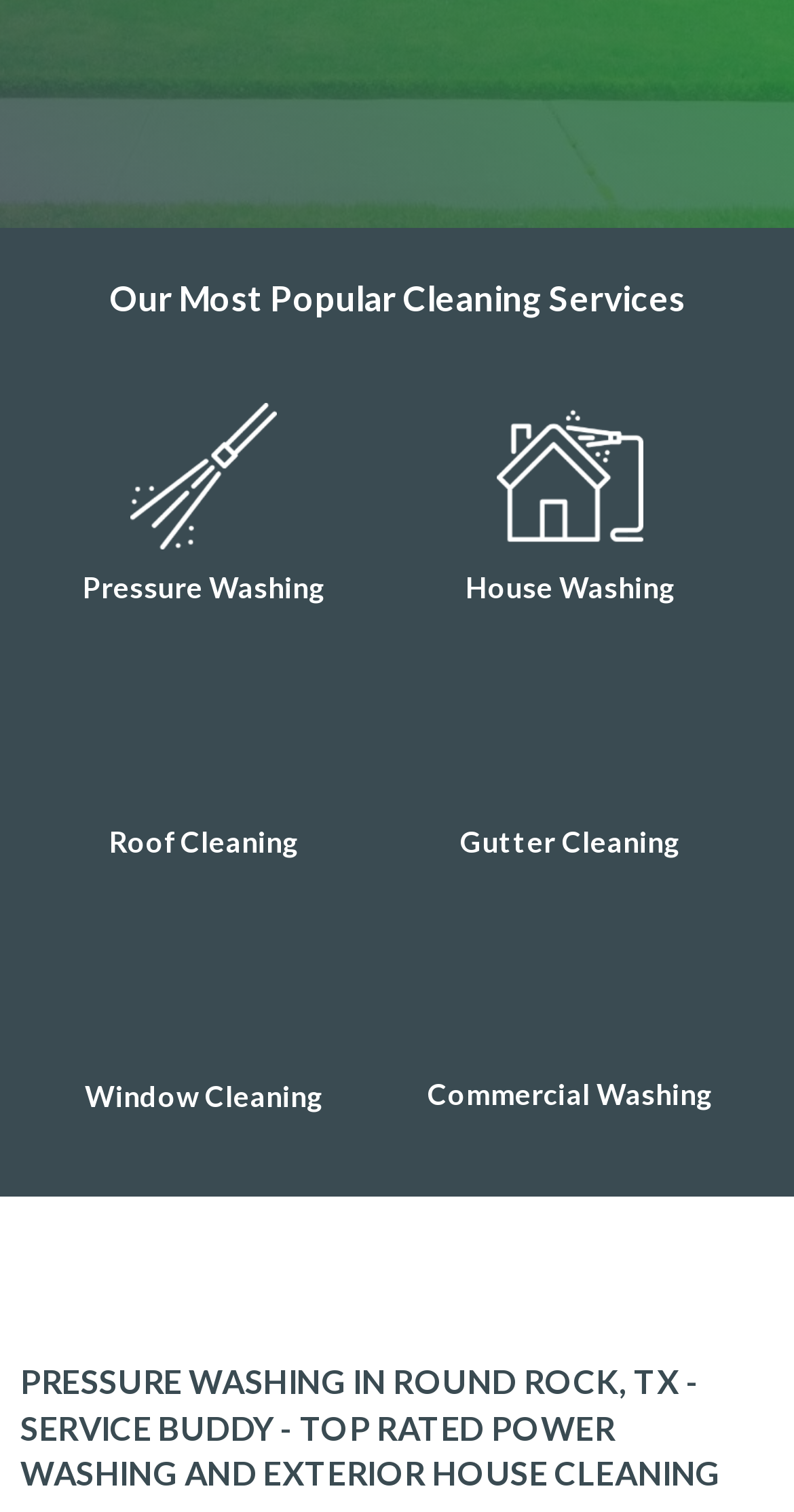Locate the bounding box coordinates of the element's region that should be clicked to carry out the following instruction: "Learn about Roof Cleaning". The coordinates need to be four float numbers between 0 and 1, i.e., [left, top, right, bottom].

[0.137, 0.545, 0.376, 0.568]